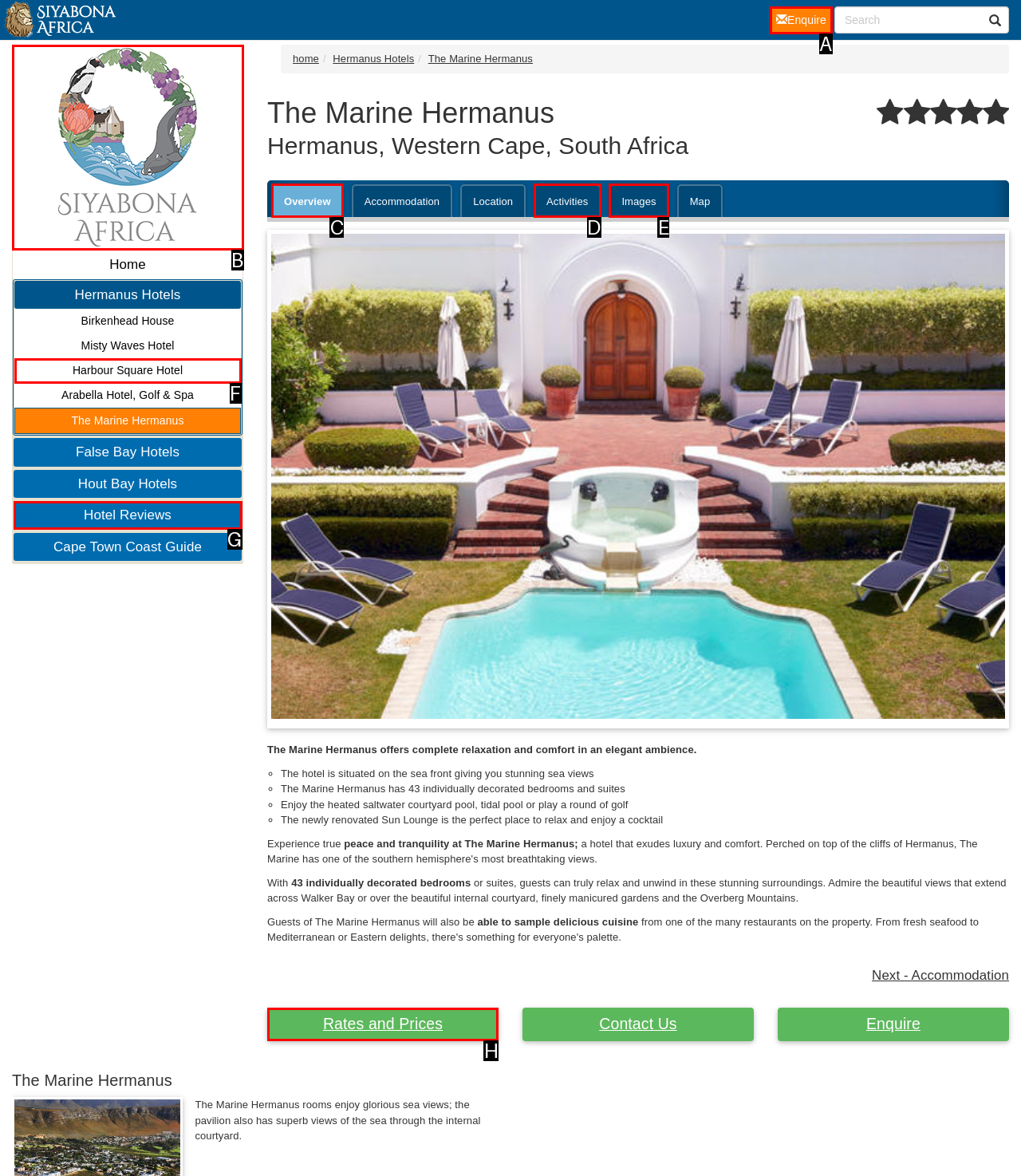Identify the correct HTML element to click for the task: Check 'Rates and Prices'. Provide the letter of your choice.

H